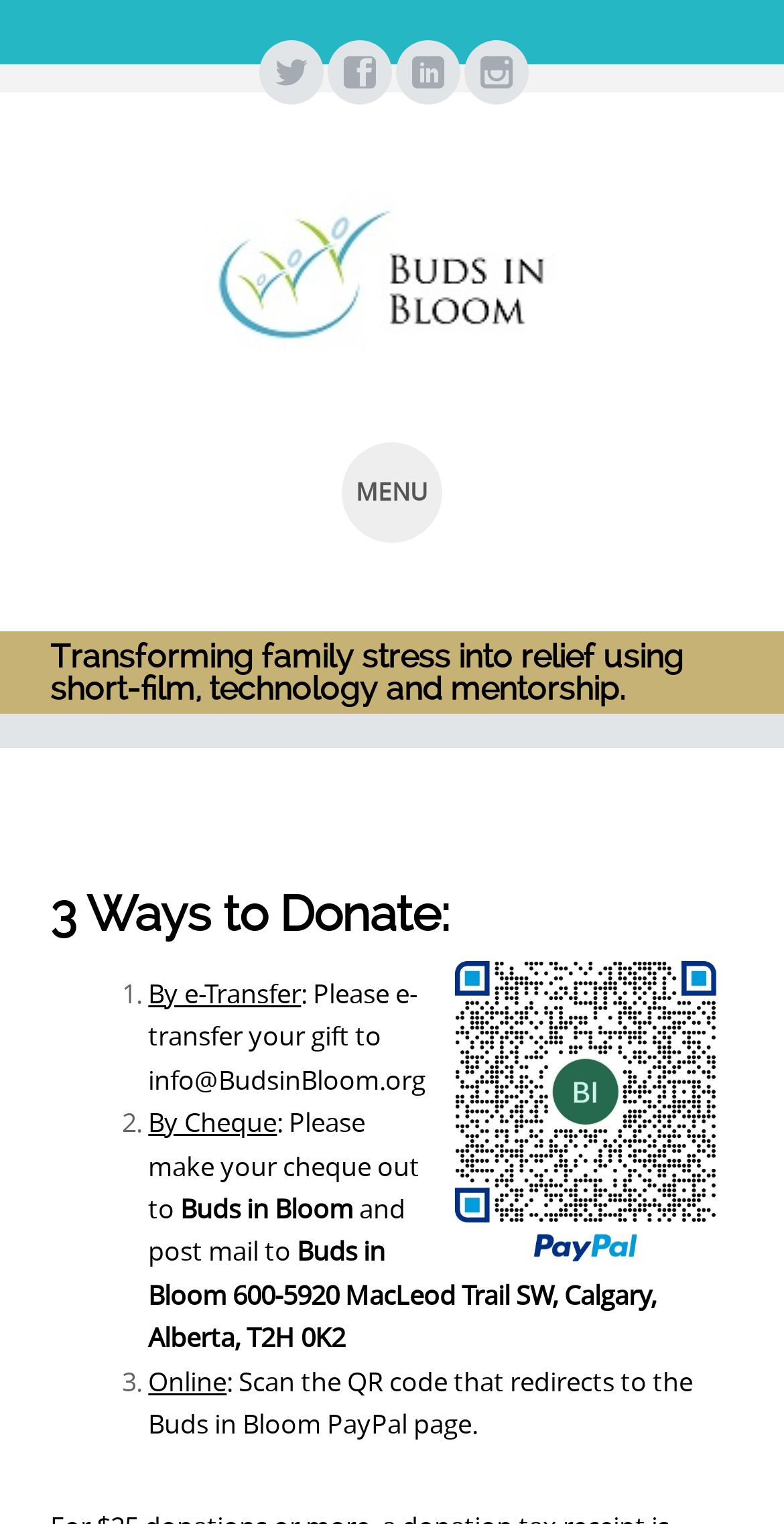What are the three ways to donate?
Based on the visual details in the image, please answer the question thoroughly.

The webpage provides three ways to donate to Buds in Bloom, which are listed as 1. By e-Transfer, 2. By Cheque, and 3. Online, as indicated by the list markers and corresponding text descriptions.